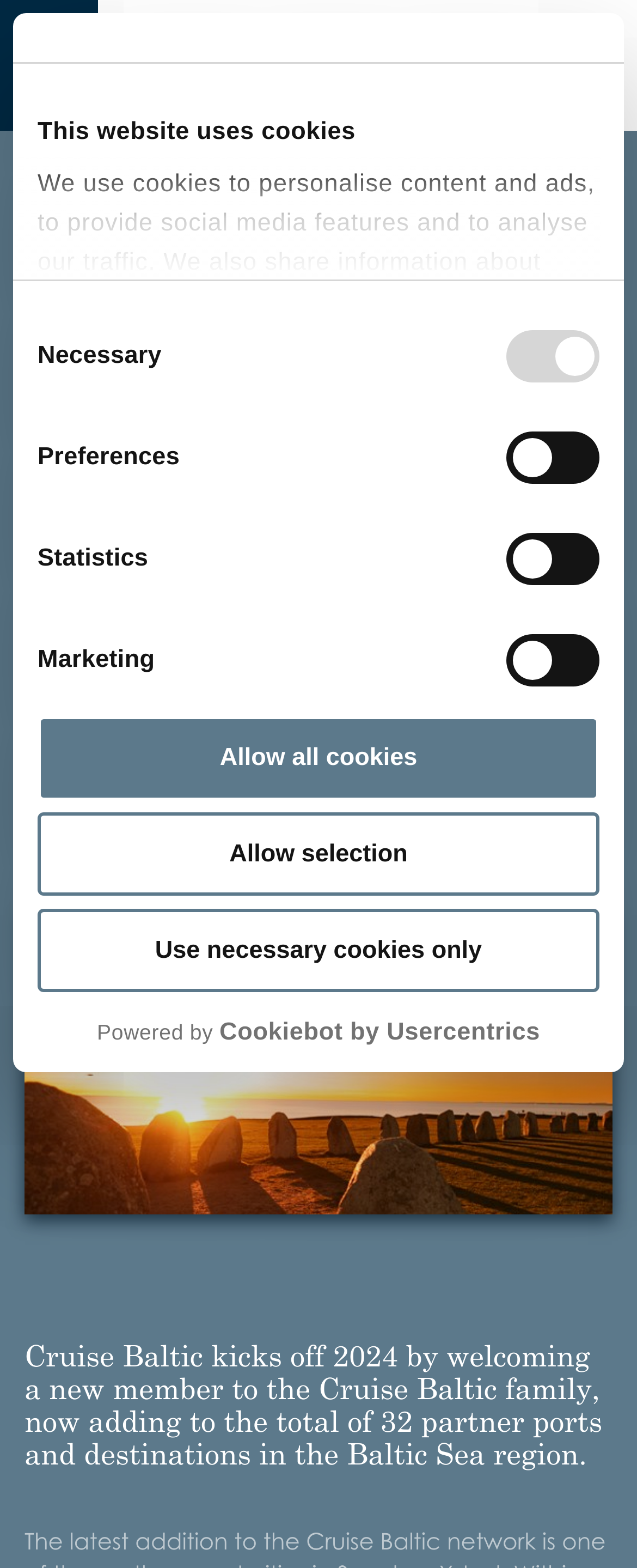What is the purpose of the 'Use necessary cookies only' button? Please answer the question using a single word or phrase based on the image.

To use only necessary cookies